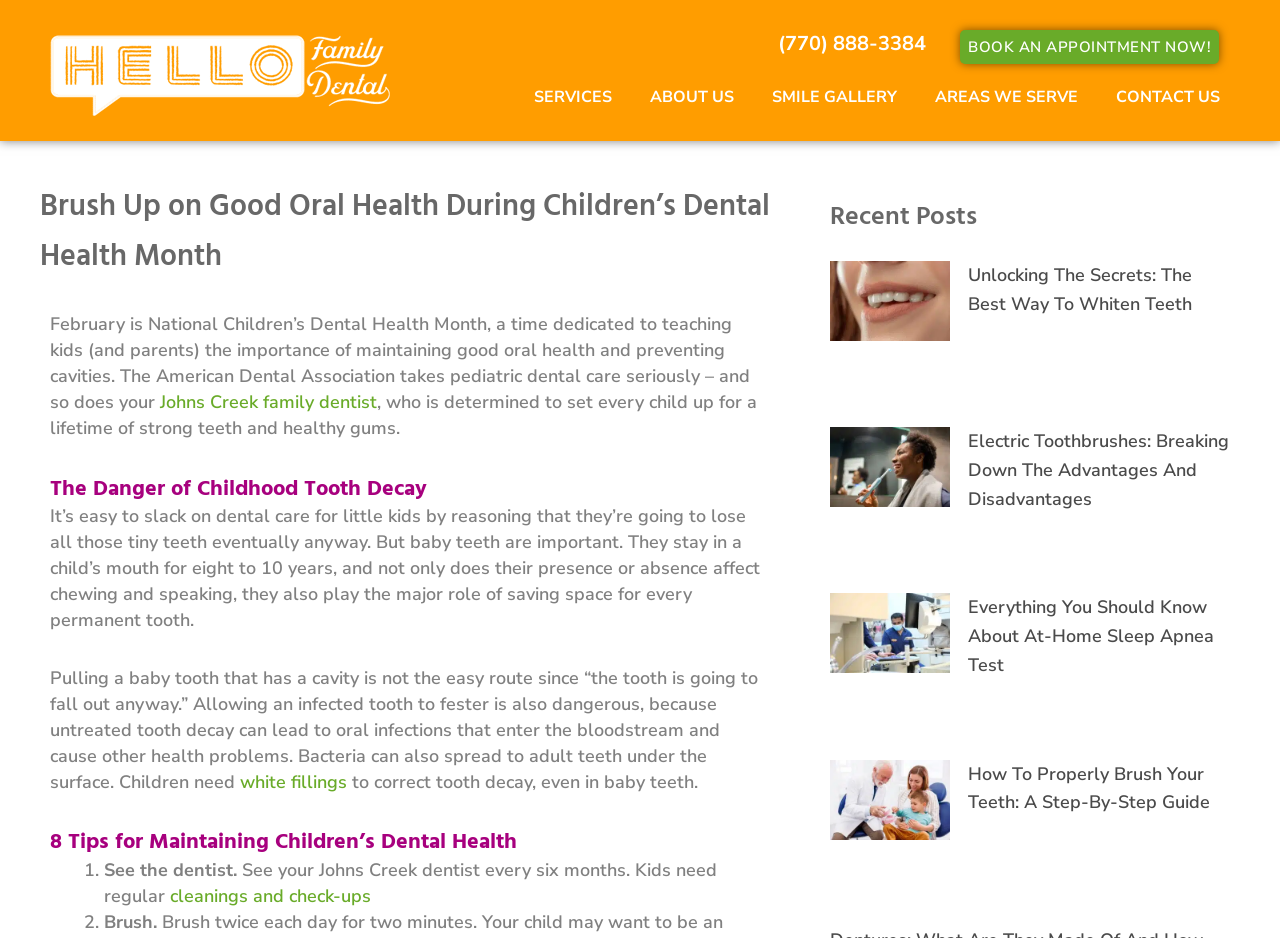Given the description of a UI element: "white fillings", identify the bounding box coordinates of the matching element in the webpage screenshot.

[0.188, 0.821, 0.271, 0.846]